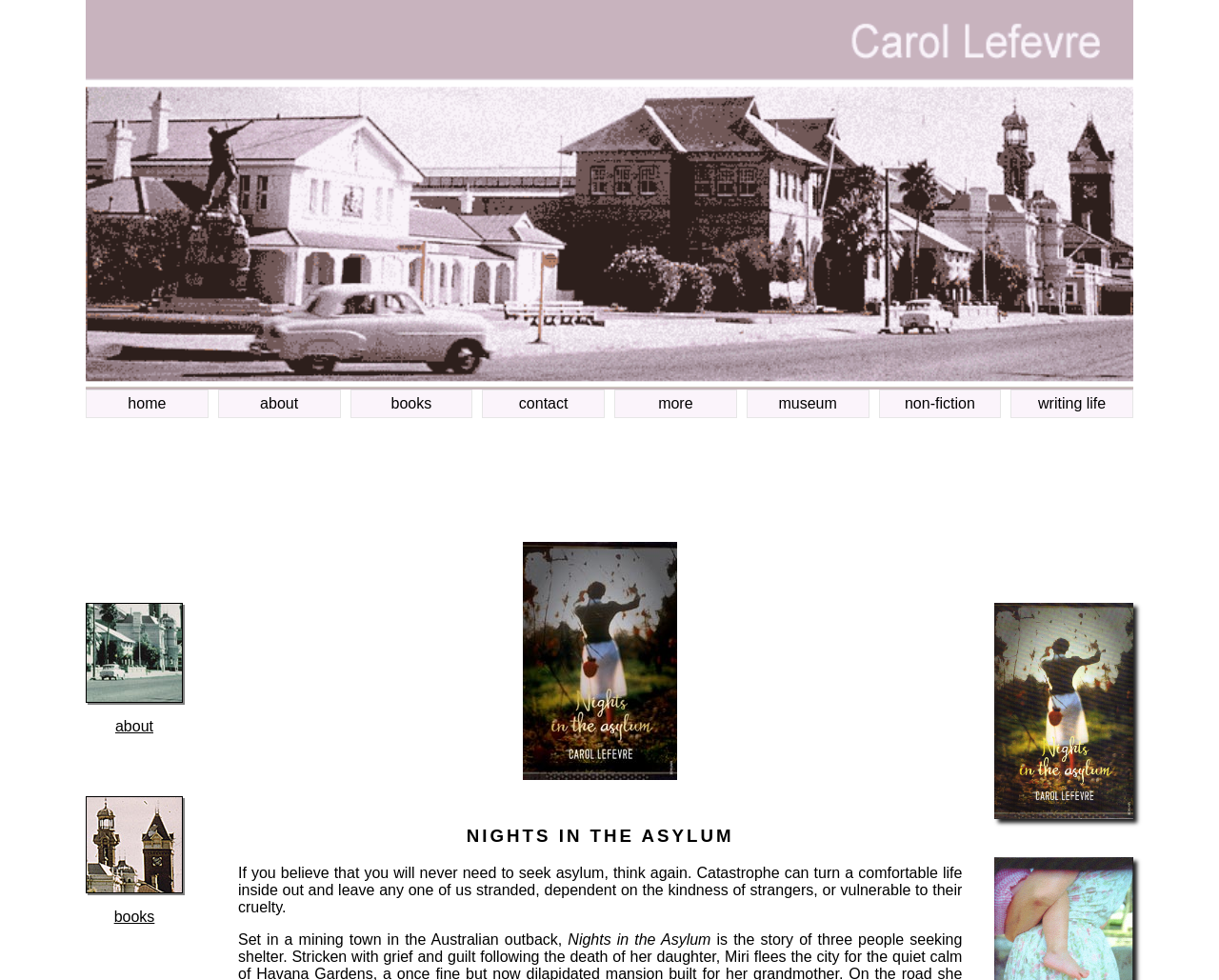Identify the bounding box for the described UI element: "writing life".

[0.829, 0.397, 0.93, 0.426]